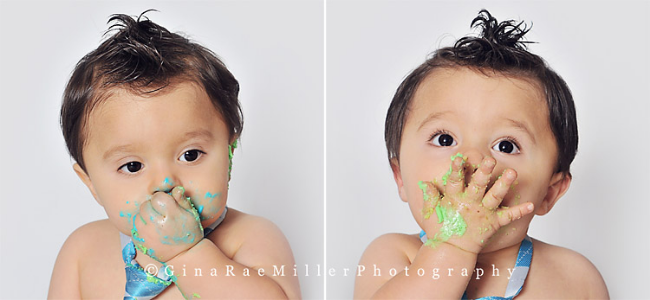How many hands are coated in green frosting?
Please provide a single word or phrase as your answer based on the screenshot.

both